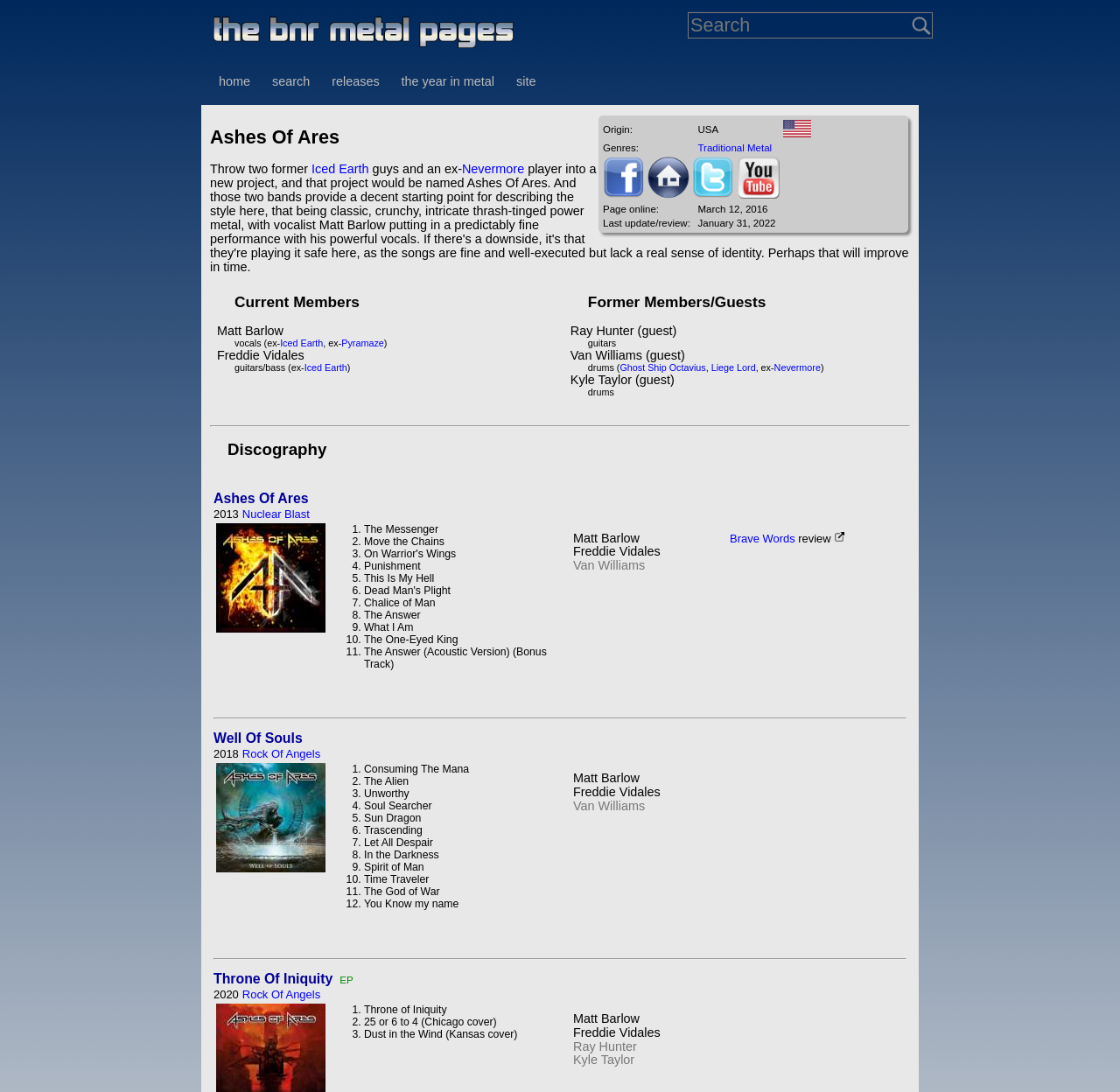Provide the bounding box coordinates for the area that should be clicked to complete the instruction: "Search for something".

[0.614, 0.011, 0.833, 0.035]